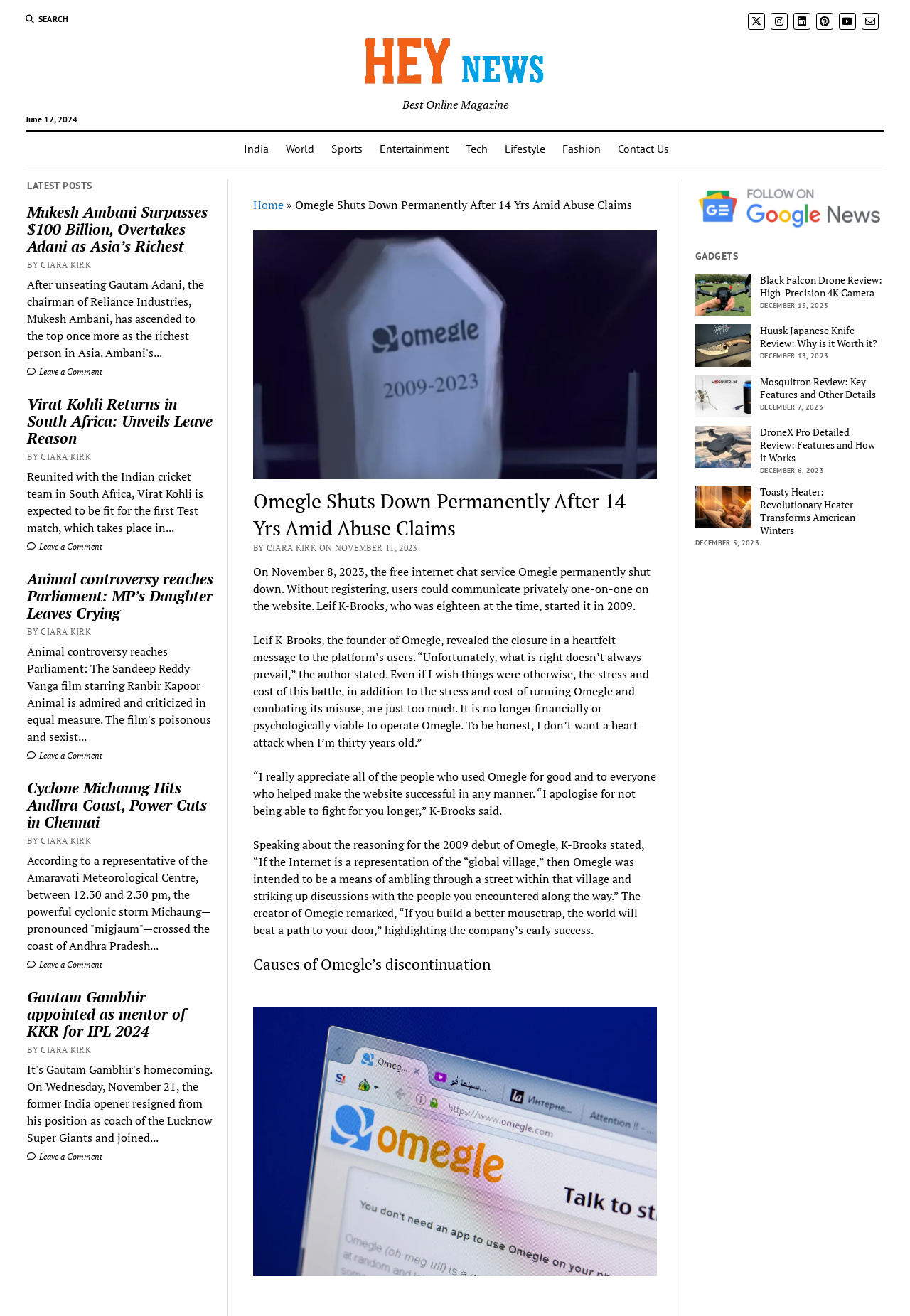What is the category of the articles in the right sidebar?
Can you provide a detailed and comprehensive answer to the question?

I found the answer by examining the heading in the right sidebar, which is labeled 'GADGETS' and contains articles about various gadgets and technology products.